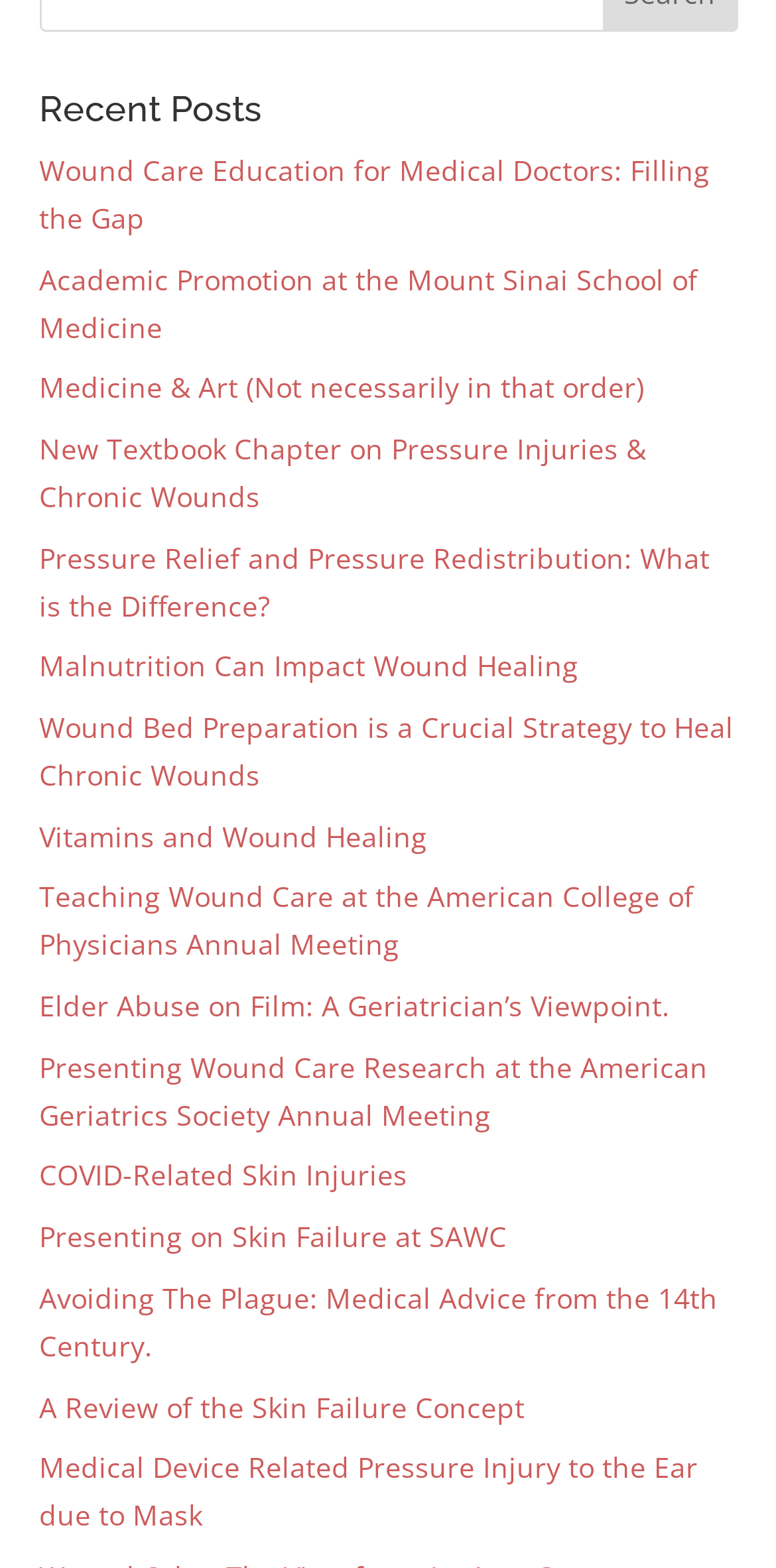Pinpoint the bounding box coordinates of the element you need to click to execute the following instruction: "learn about academic promotion at the mount sinai school of medicine". The bounding box should be represented by four float numbers between 0 and 1, in the format [left, top, right, bottom].

[0.05, 0.166, 0.899, 0.22]